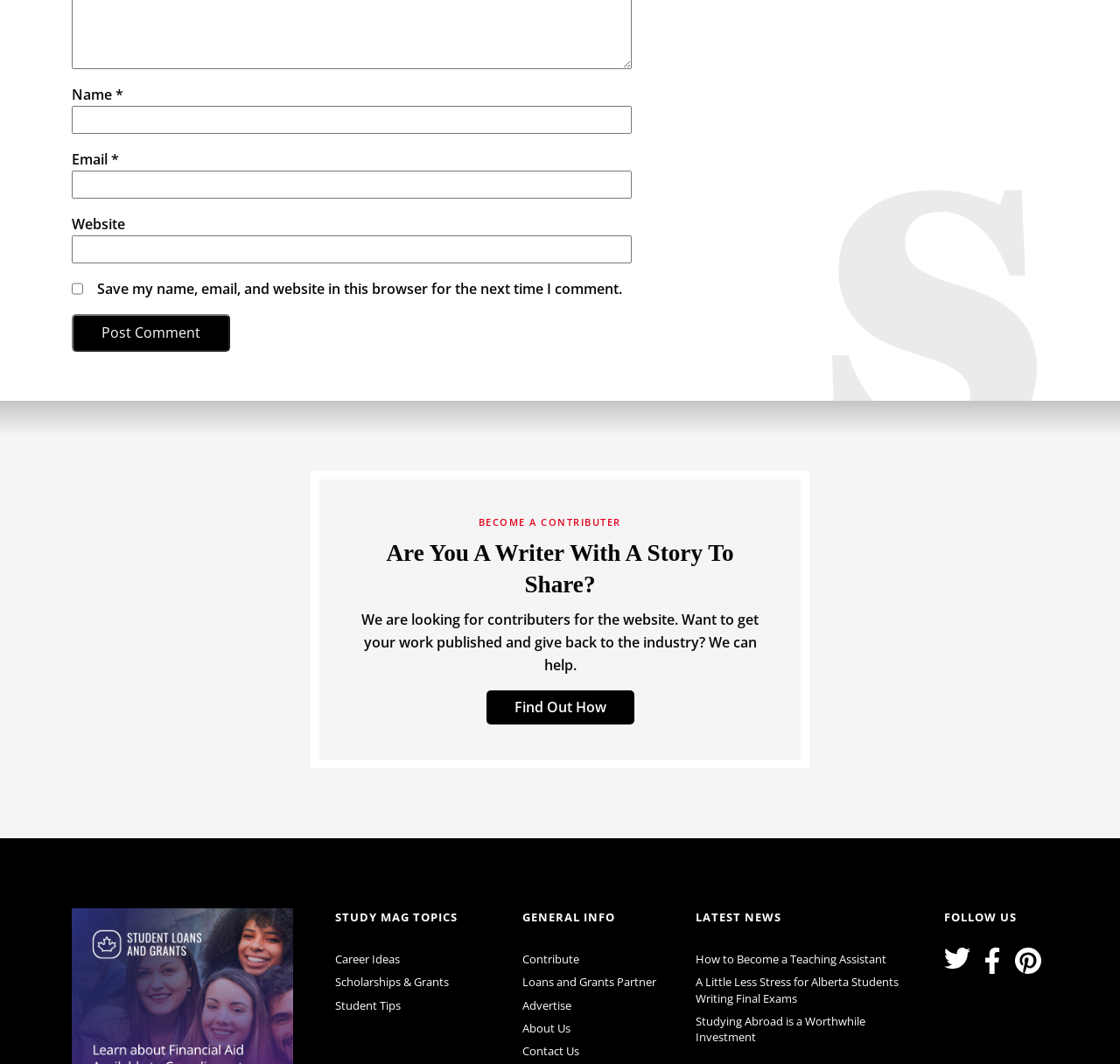Given the element description, predict the bounding box coordinates in the format (top-left x, top-left y, bottom-right x, bottom-right y). Make sure all values are between 0 and 1. Here is the element description: parent_node: Email * aria-describedby="email-notes" name="email"

None